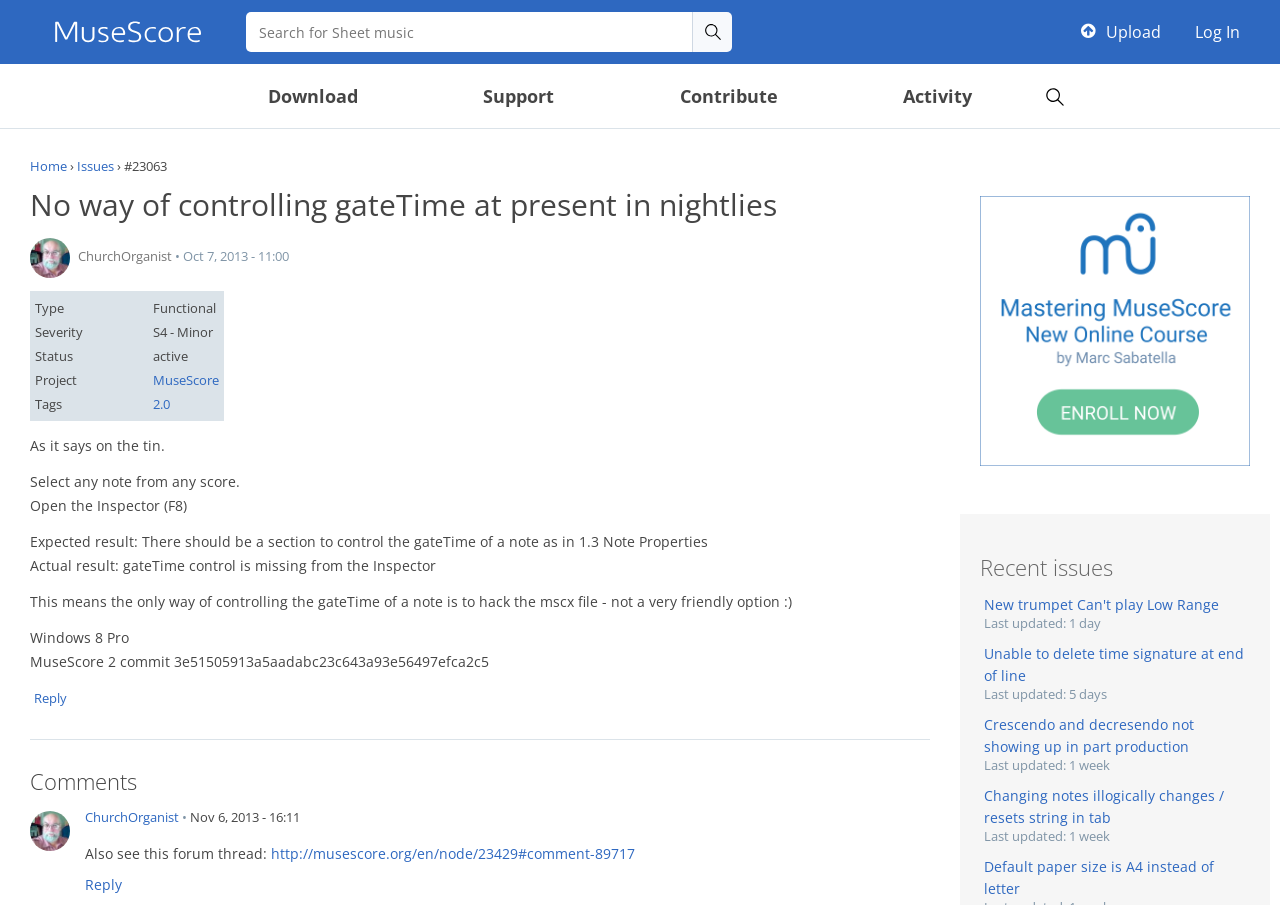Generate a thorough caption that explains the contents of the webpage.

This webpage is about a specific issue in MuseScore, a music notation software. At the top, there is a navigation menu with links to "Skip to main content", "Upload", "Log In", and a search bar. Below the navigation menu, there is a header section with a logo and links to "Download", "Support", "Contribute", and "Activity".

The main content of the page is divided into two sections. The left section has a breadcrumb navigation with links to "Home" and "Issues", and a heading that reads "No way of controlling gateTime at present in nightlies". Below the heading, there is a detailed description of the issue, including steps to reproduce it and the expected result. The description is divided into several paragraphs, with some text highlighted as links.

To the right of the main content, there is a sidebar with a heading "Recent issues" and a list of links to other issues, each with a brief description and a "Last updated" timestamp.

At the bottom of the page, there is a section for comments, with a heading "Comments" and a list of comments from users, including links to their profiles and timestamps for when the comments were made. Each comment has a "Reply" link below it.